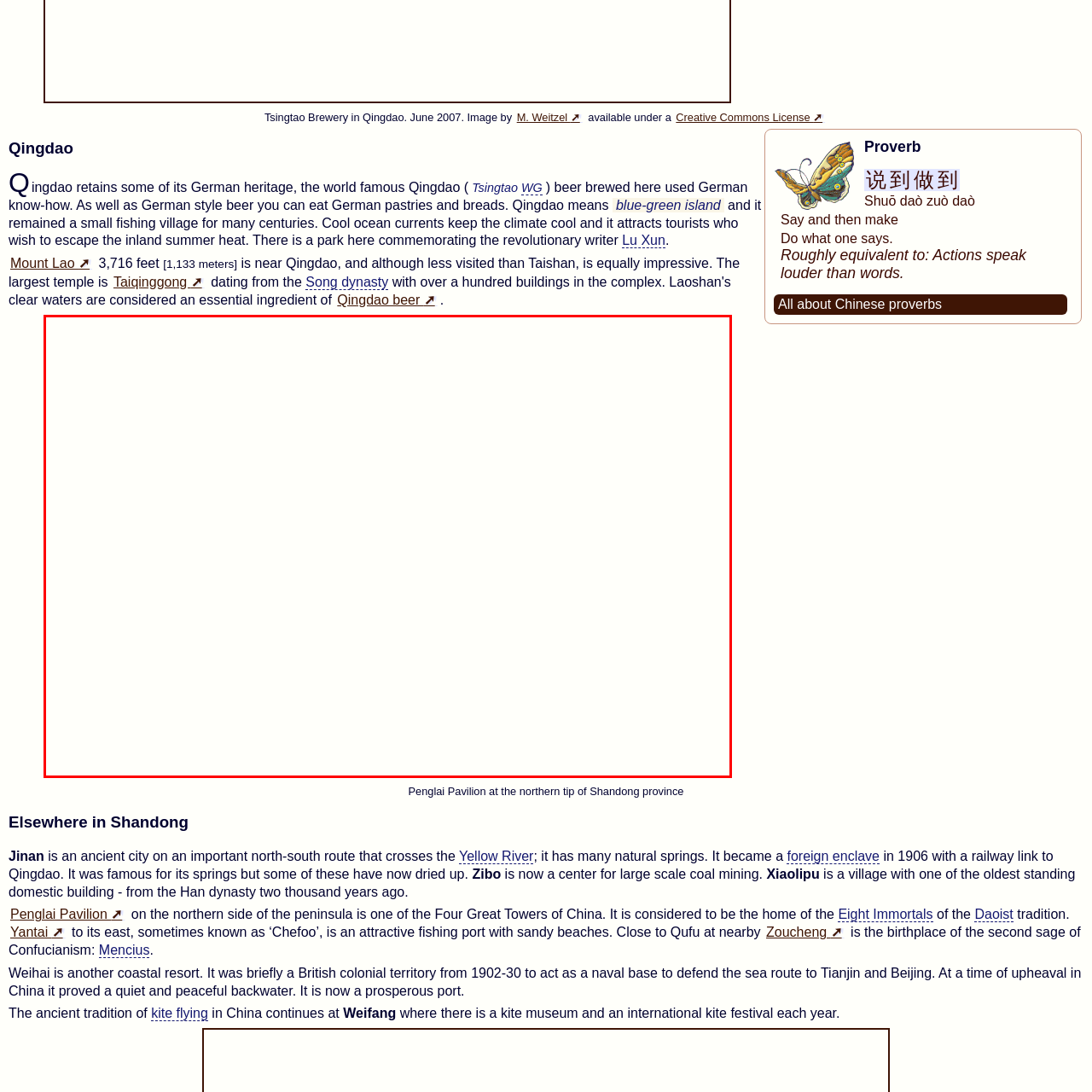What does the pavilion represent?
Check the image enclosed by the red bounding box and reply to the question using a single word or phrase.

Architectural beauty and heritage